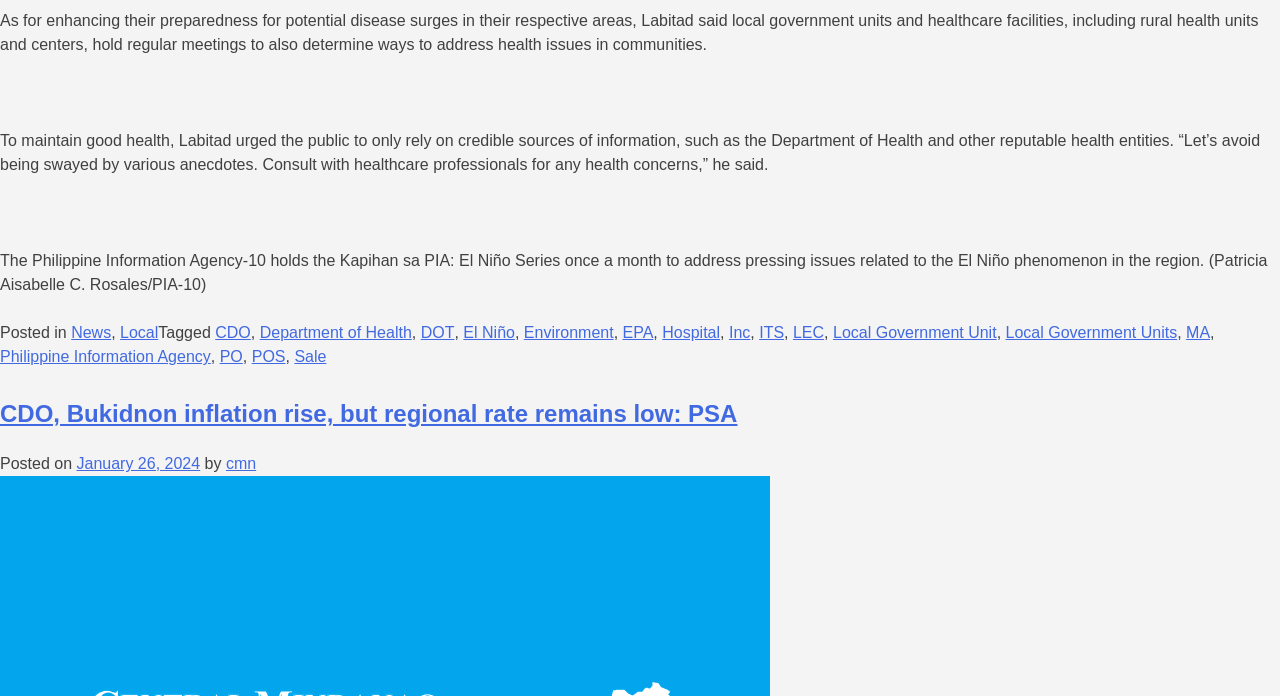Determine the bounding box of the UI component based on this description: "El Niño". The bounding box coordinates should be four float values between 0 and 1, i.e., [left, top, right, bottom].

[0.362, 0.466, 0.402, 0.49]